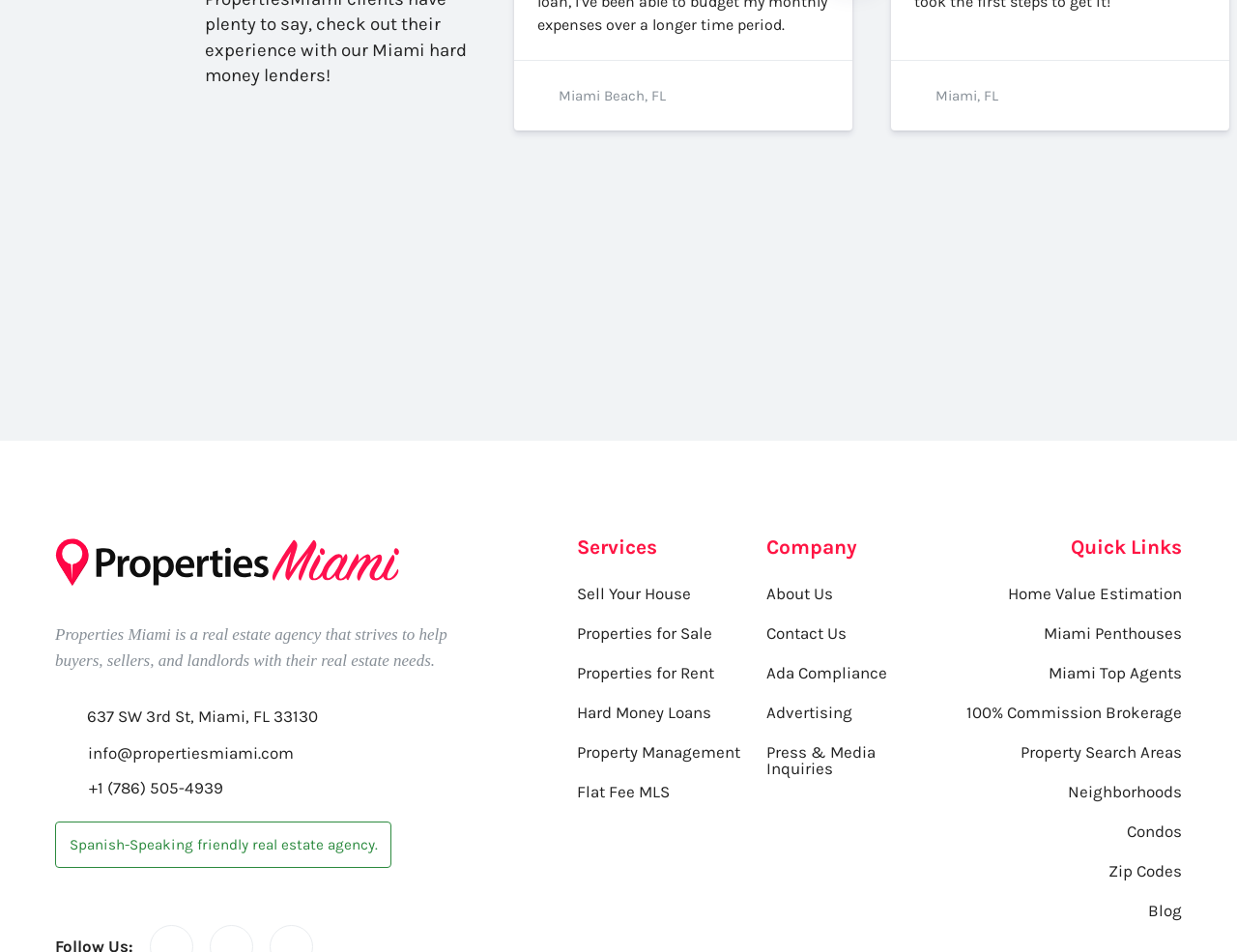Specify the bounding box coordinates for the region that must be clicked to perform the given instruction: "Contact Us".

[0.62, 0.645, 0.753, 0.686]